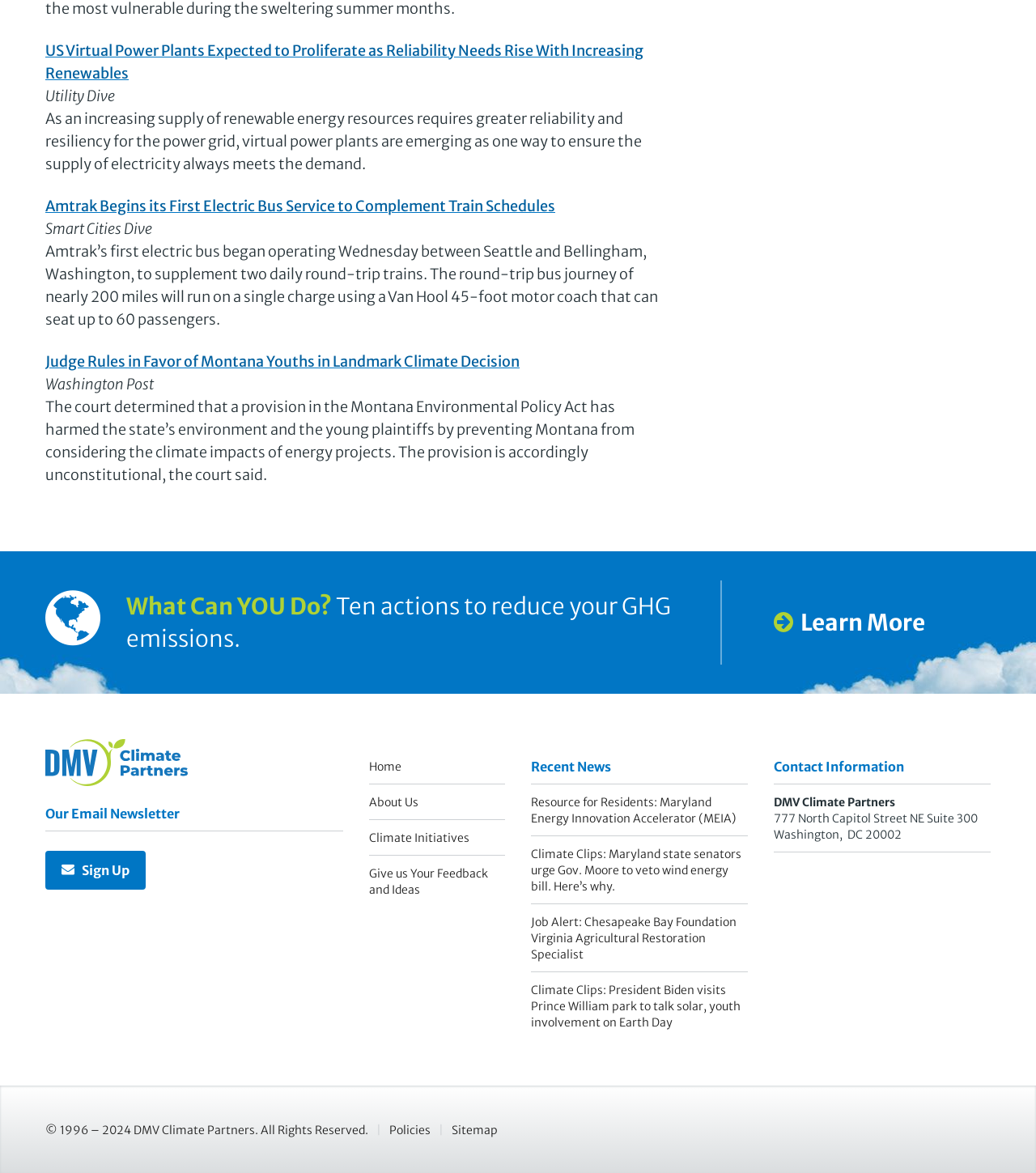Please identify the bounding box coordinates of the area that needs to be clicked to follow this instruction: "Read about Maryland Energy Innovation Accelerator".

[0.512, 0.669, 0.722, 0.713]